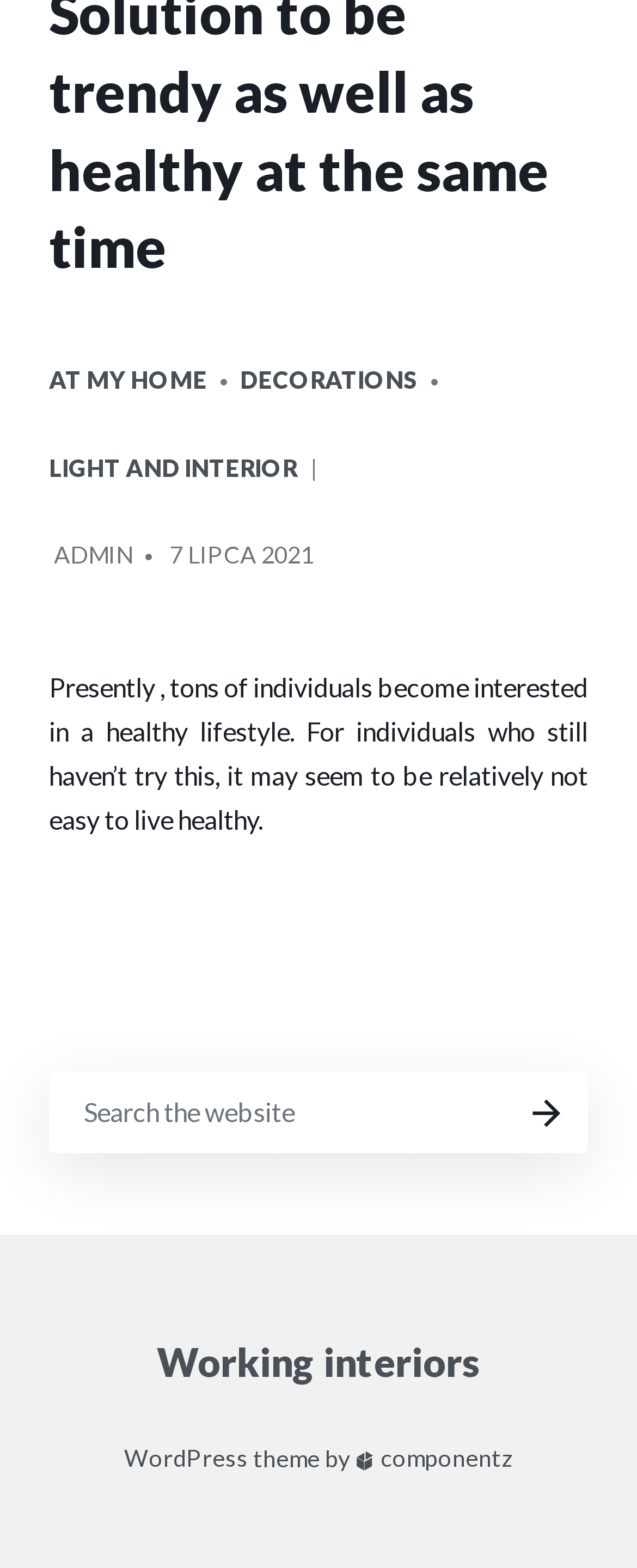Answer with a single word or phrase: 
What is the theme of the website by?

componentz